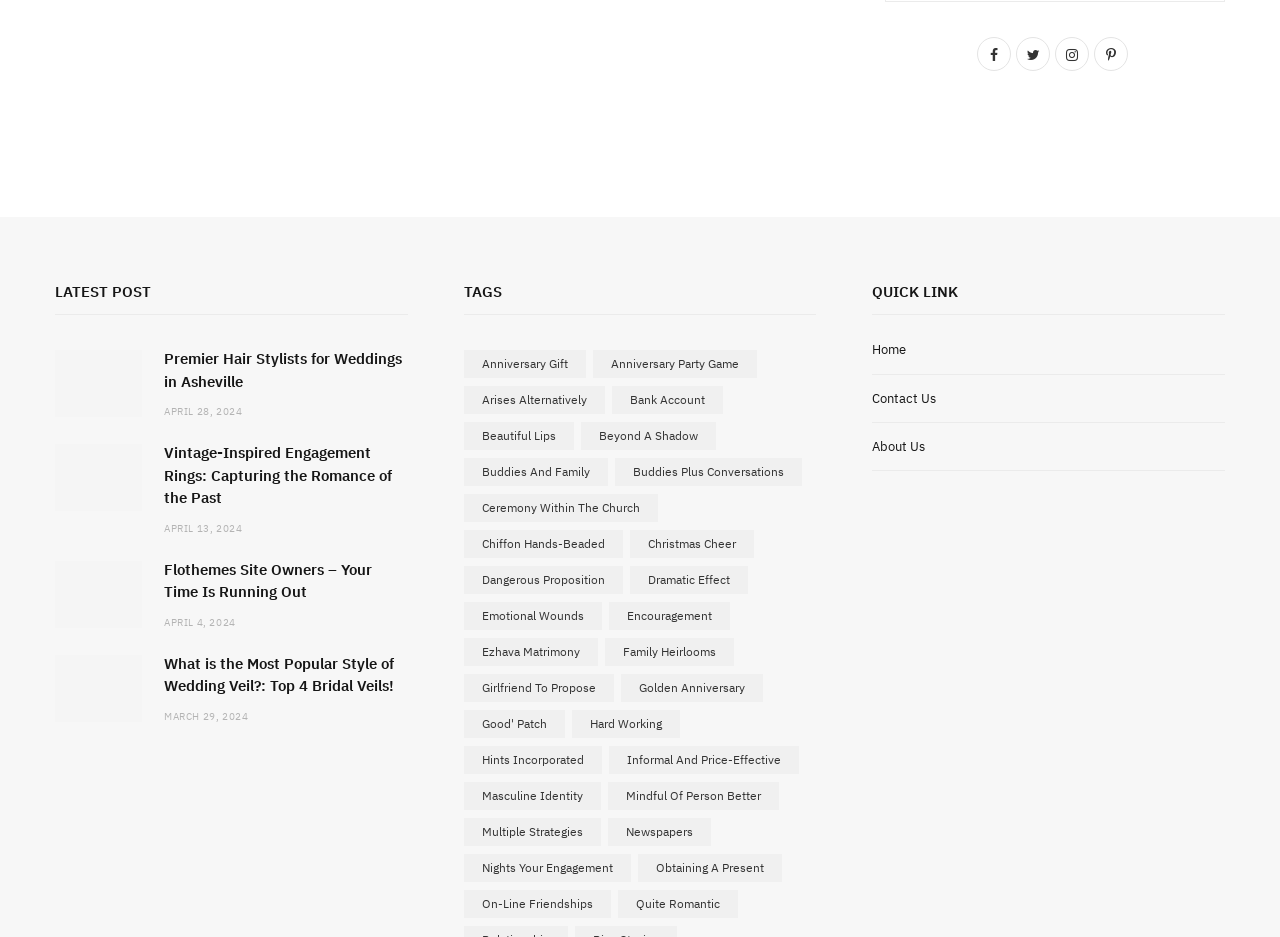Answer the question in one word or a short phrase:
What type of content is featured on the webpage?

Blog posts